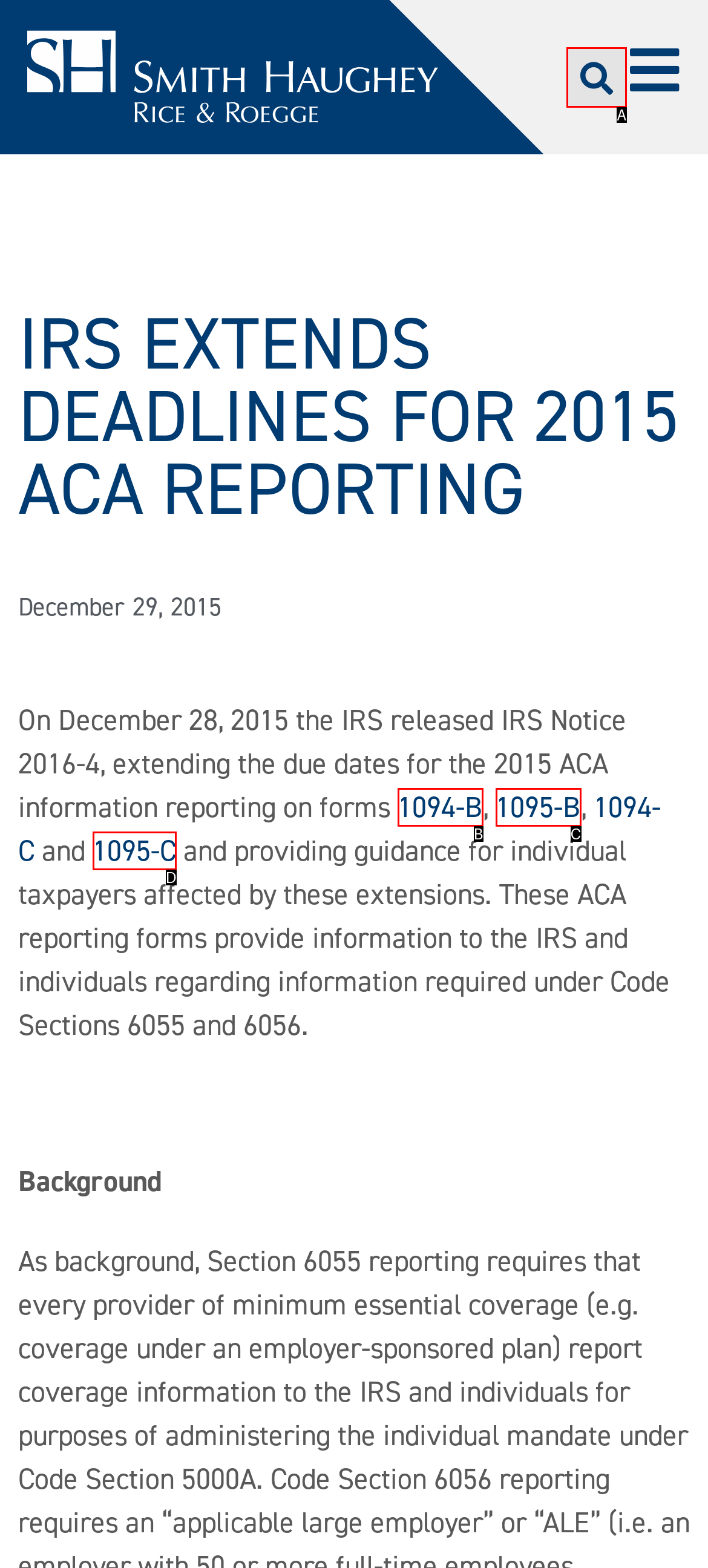Choose the letter that best represents the description: 1095-B. Answer with the letter of the selected choice directly.

C